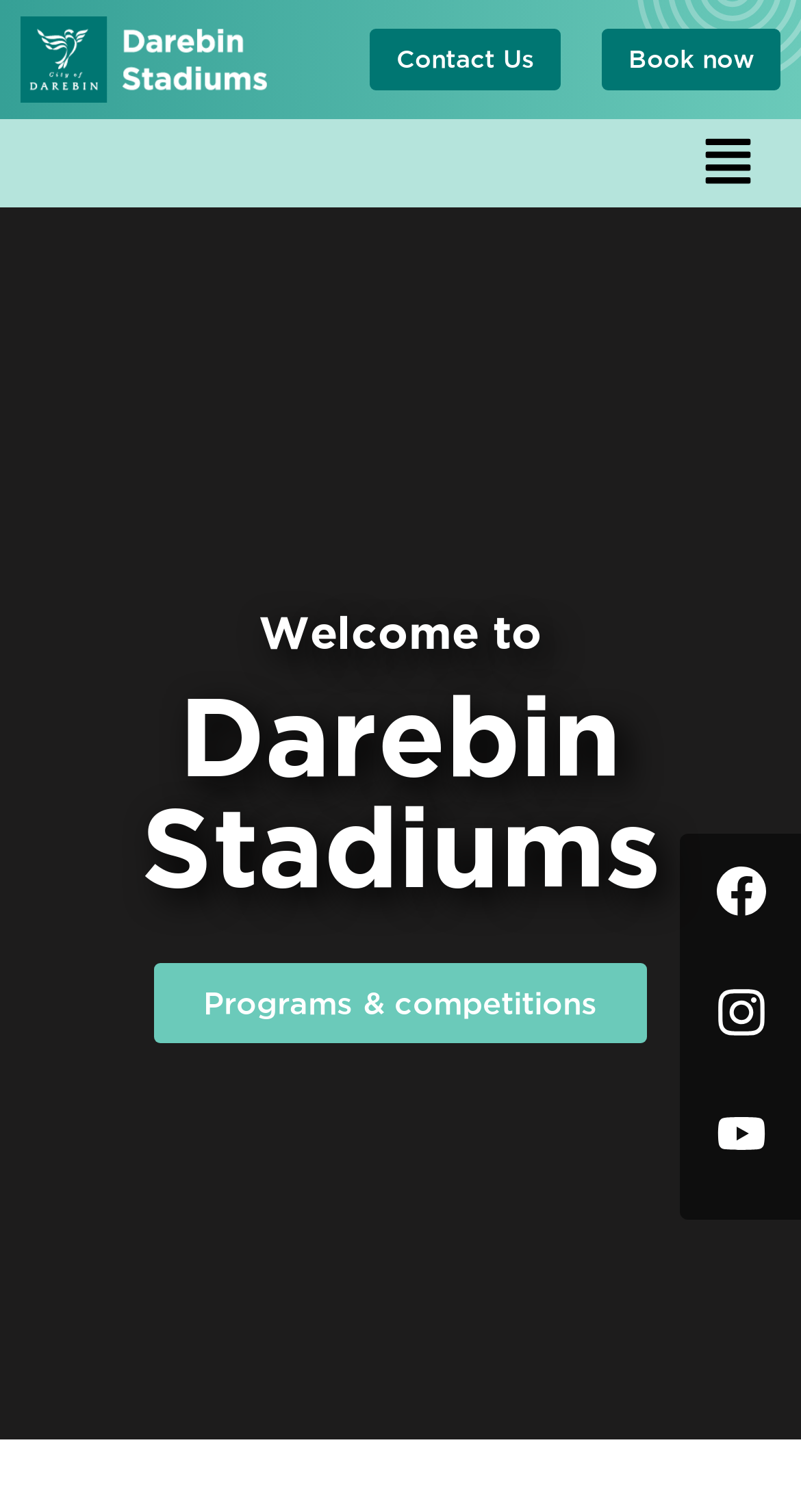Determine the bounding box coordinates for the HTML element described here: "Contact Us".

[0.462, 0.019, 0.7, 0.06]